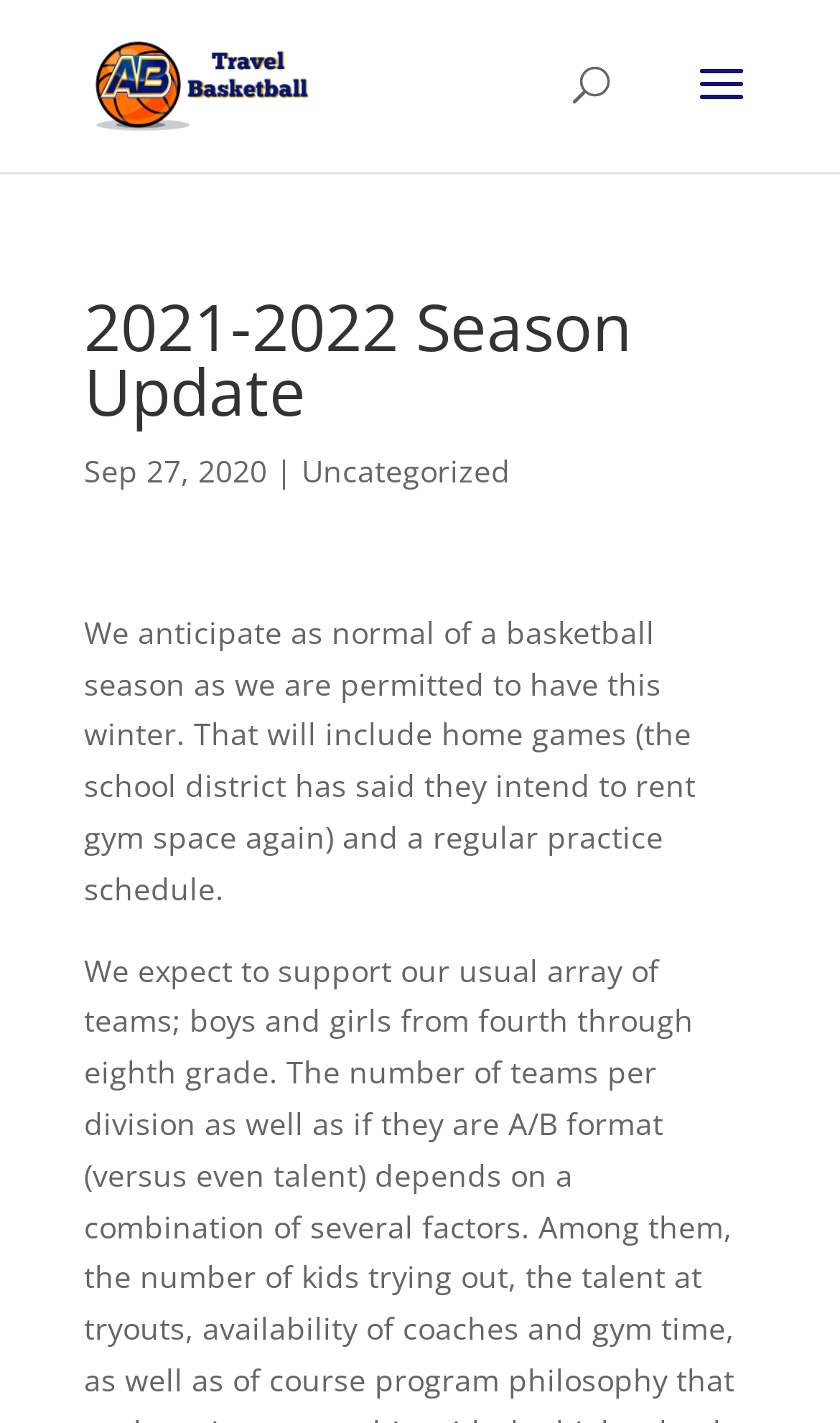What is the category of the post?
Please look at the screenshot and answer using one word or phrase.

Uncategorized